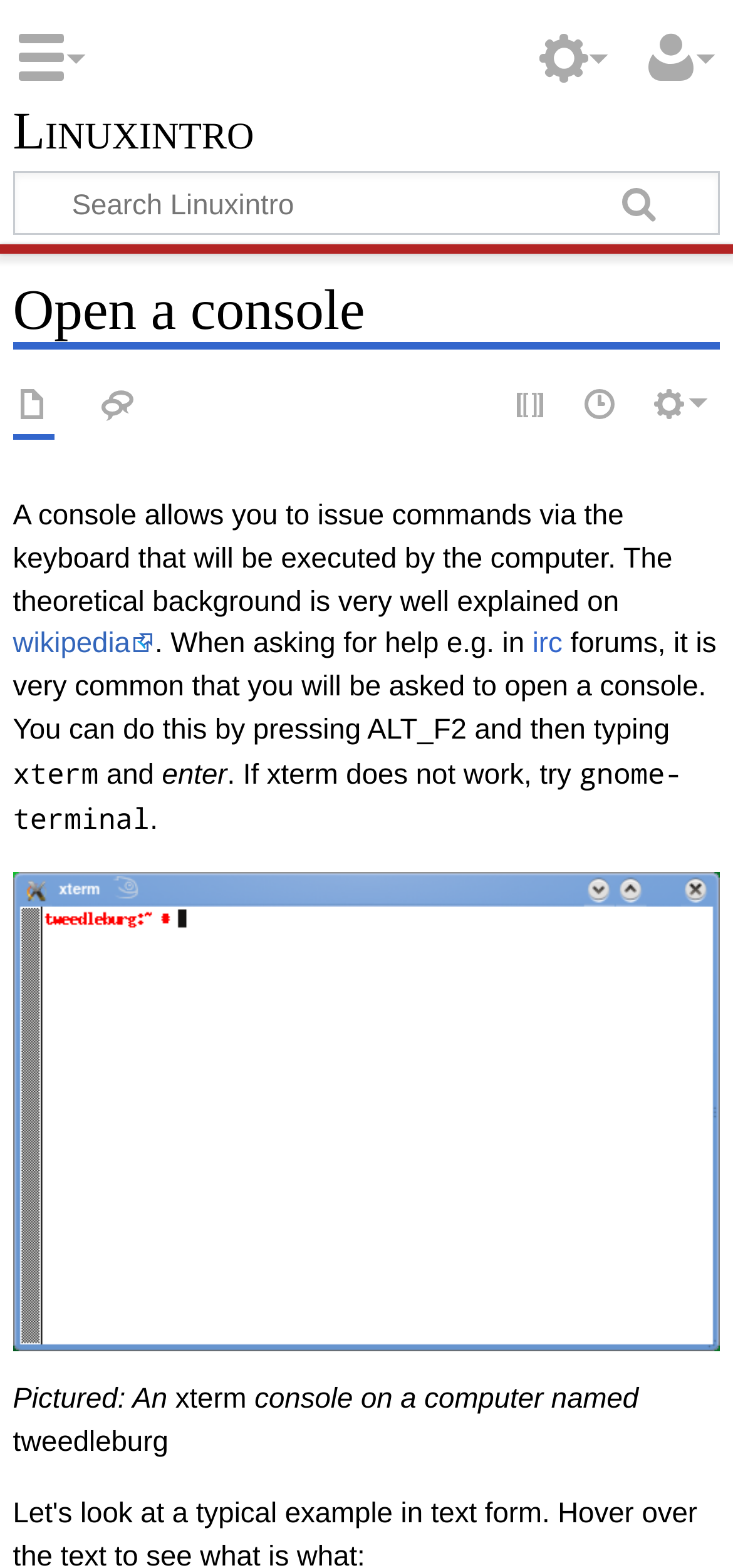Could you specify the bounding box coordinates for the clickable section to complete the following instruction: "Search for a keyword"?

[0.02, 0.11, 0.98, 0.148]